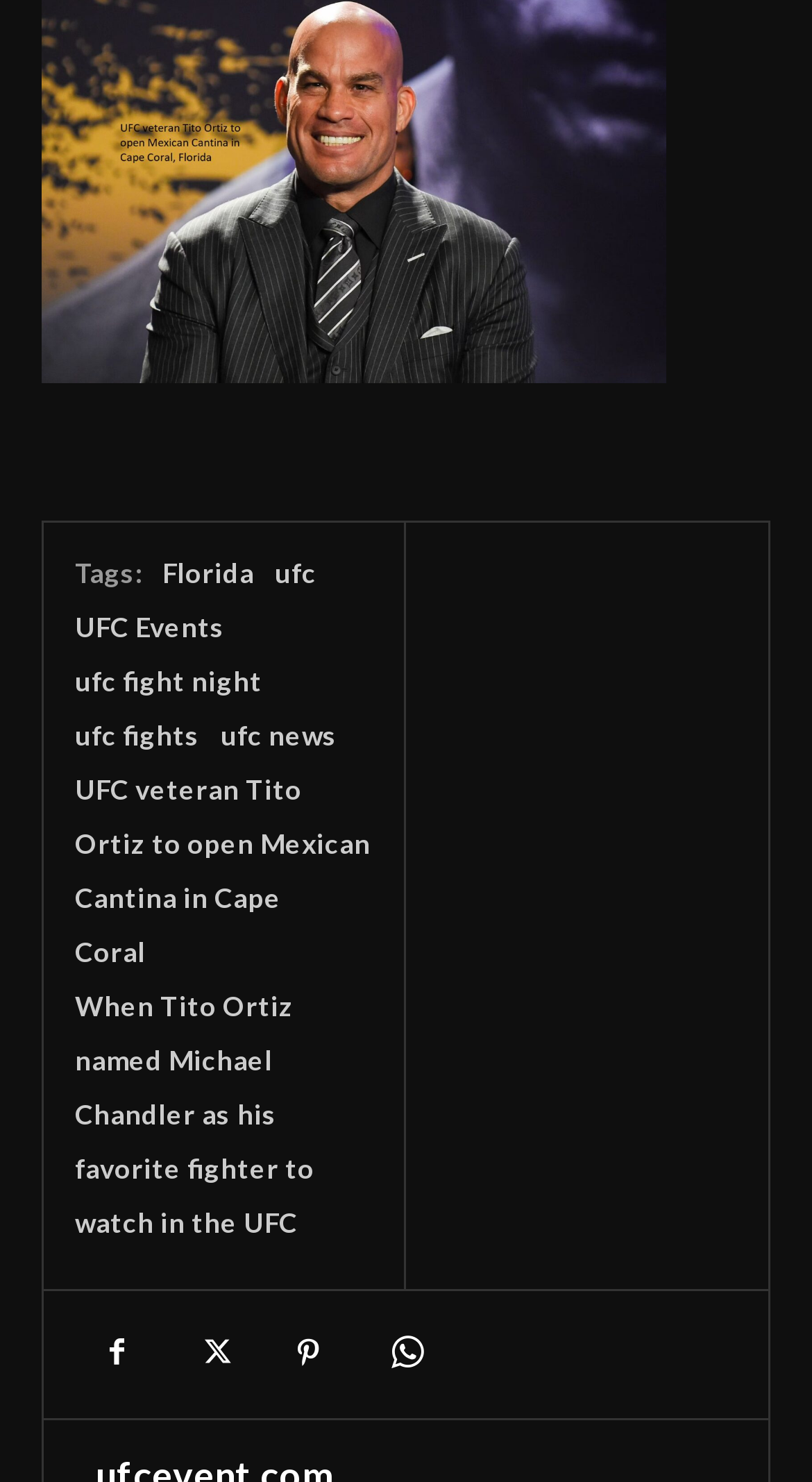Bounding box coordinates should be provided in the format (top-left x, top-left y, bottom-right x, bottom-right y) with all values between 0 and 1. Identify the bounding box for this UI element: ufc fight night

[0.092, 0.448, 0.323, 0.47]